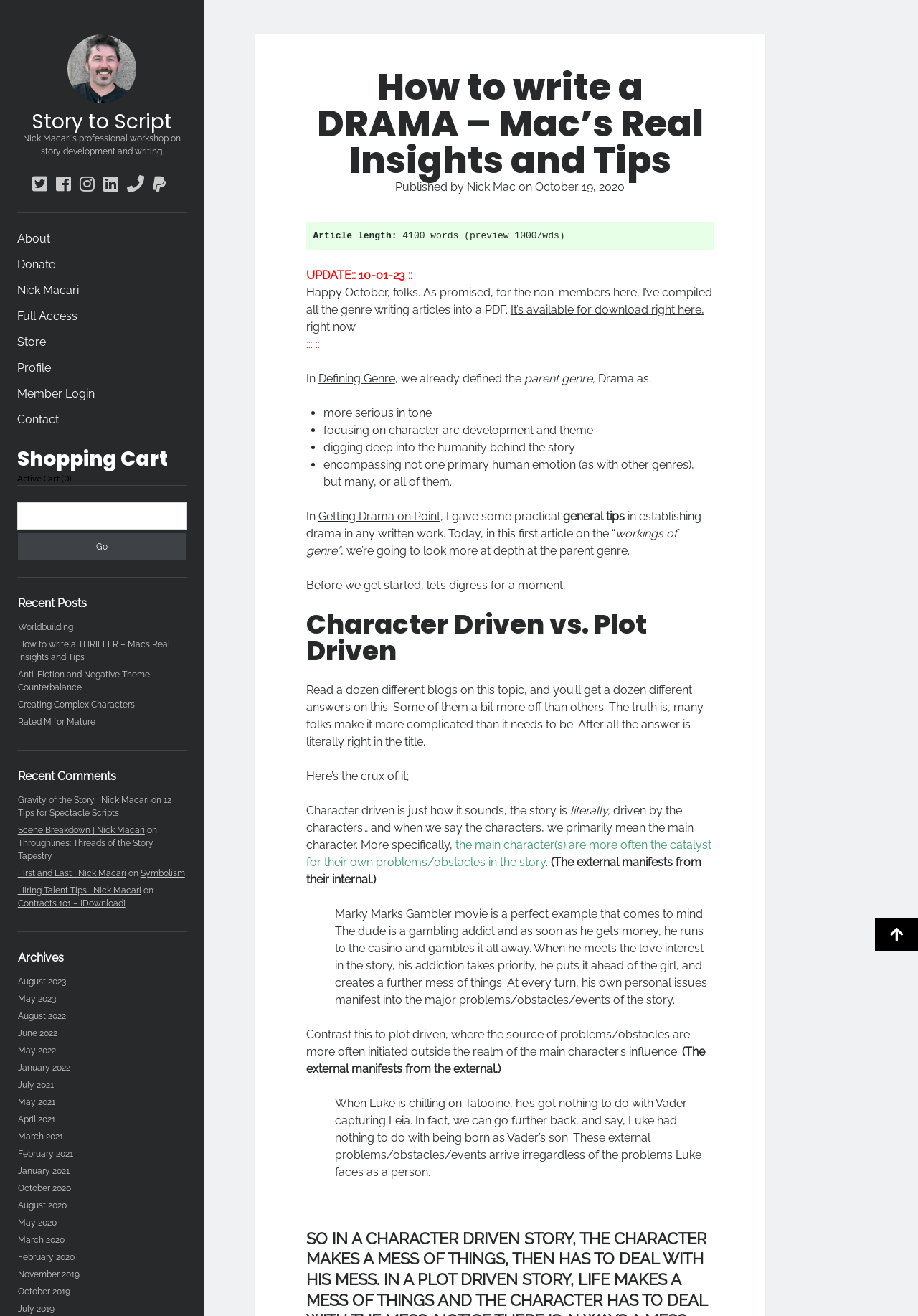Predict the bounding box for the UI component with the following description: "12 Tips for Spectacle Scripts".

[0.019, 0.604, 0.186, 0.622]